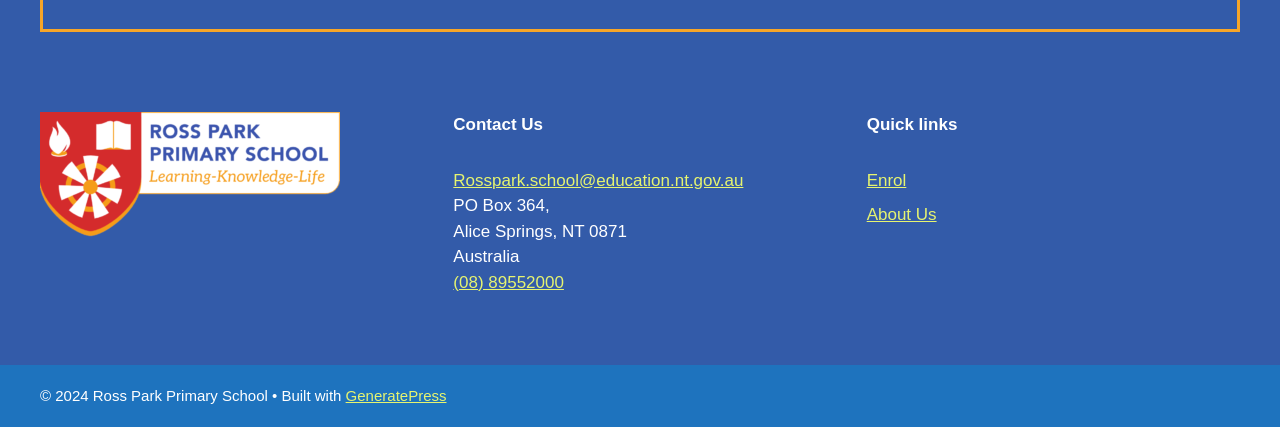Answer the question below using just one word or a short phrase: 
What is the postal address of Ross Park Primary School?

PO Box 364, Alice Springs, NT 0871, Australia